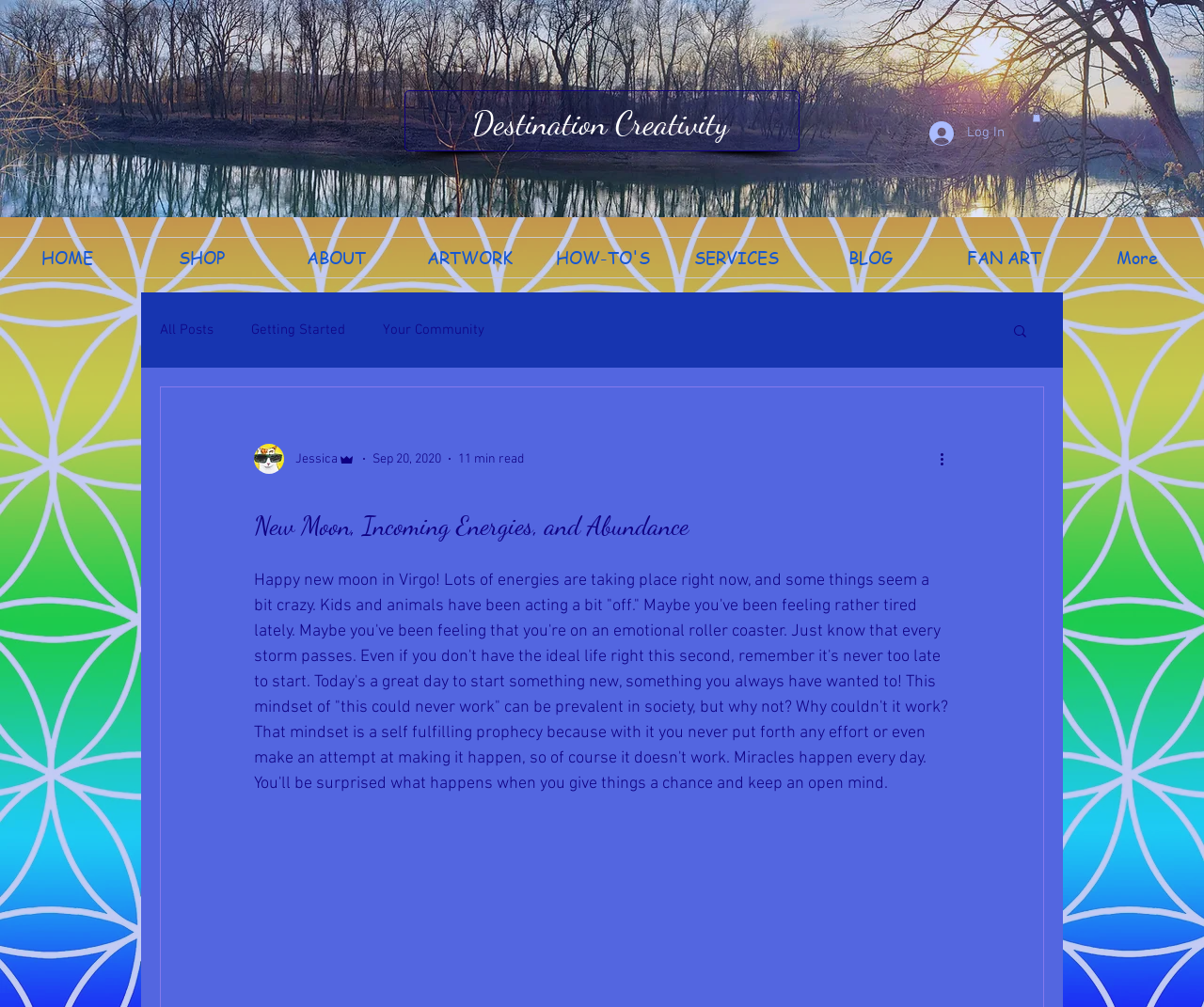Reply to the question with a single word or phrase:
What is the purpose of the button with the image?

Search